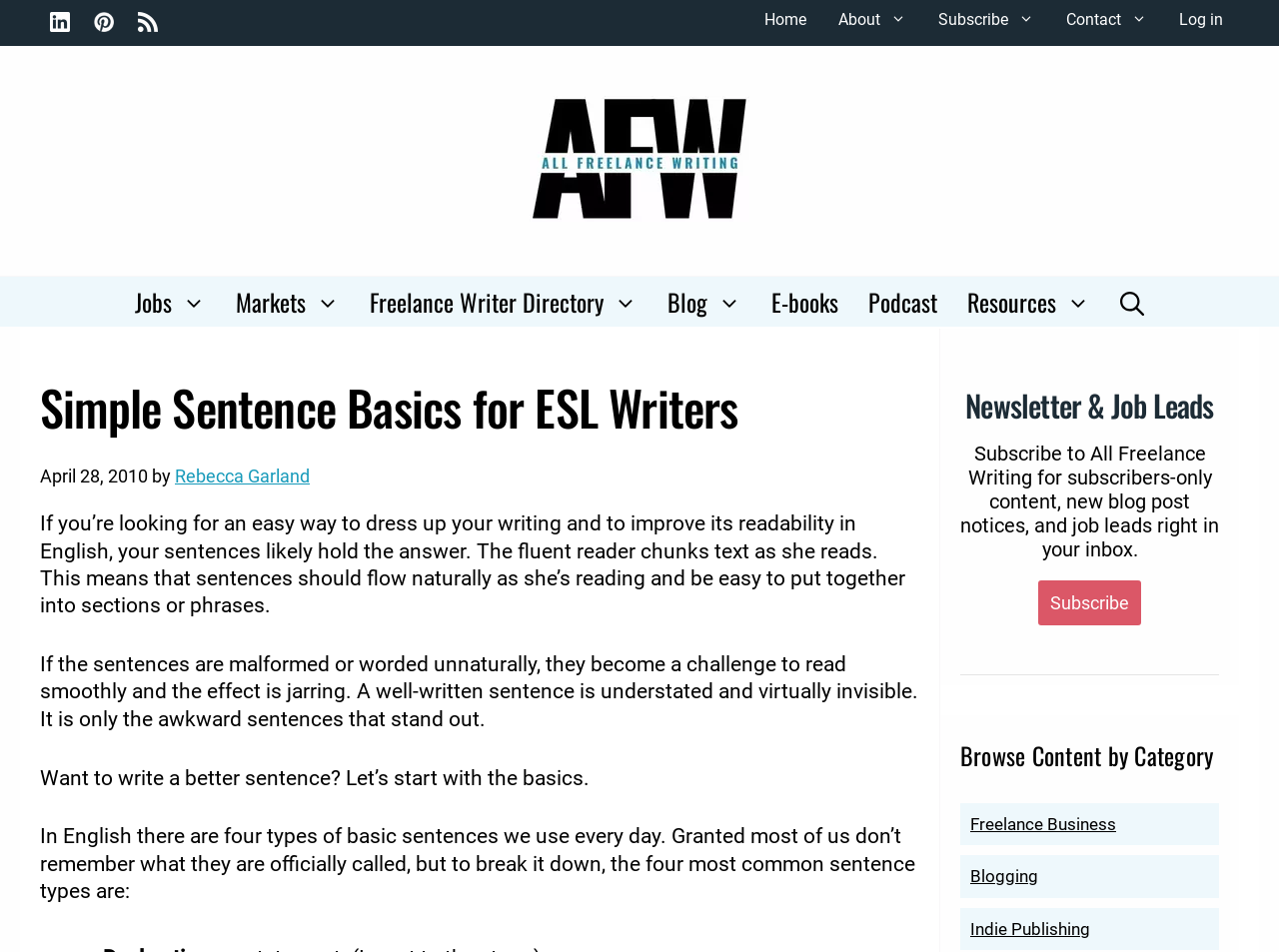Pinpoint the bounding box coordinates of the element you need to click to execute the following instruction: "Read the blog post about Simple Sentence Basics for ESL Writers". The bounding box should be represented by four float numbers between 0 and 1, in the format [left, top, right, bottom].

[0.031, 0.343, 0.719, 0.477]